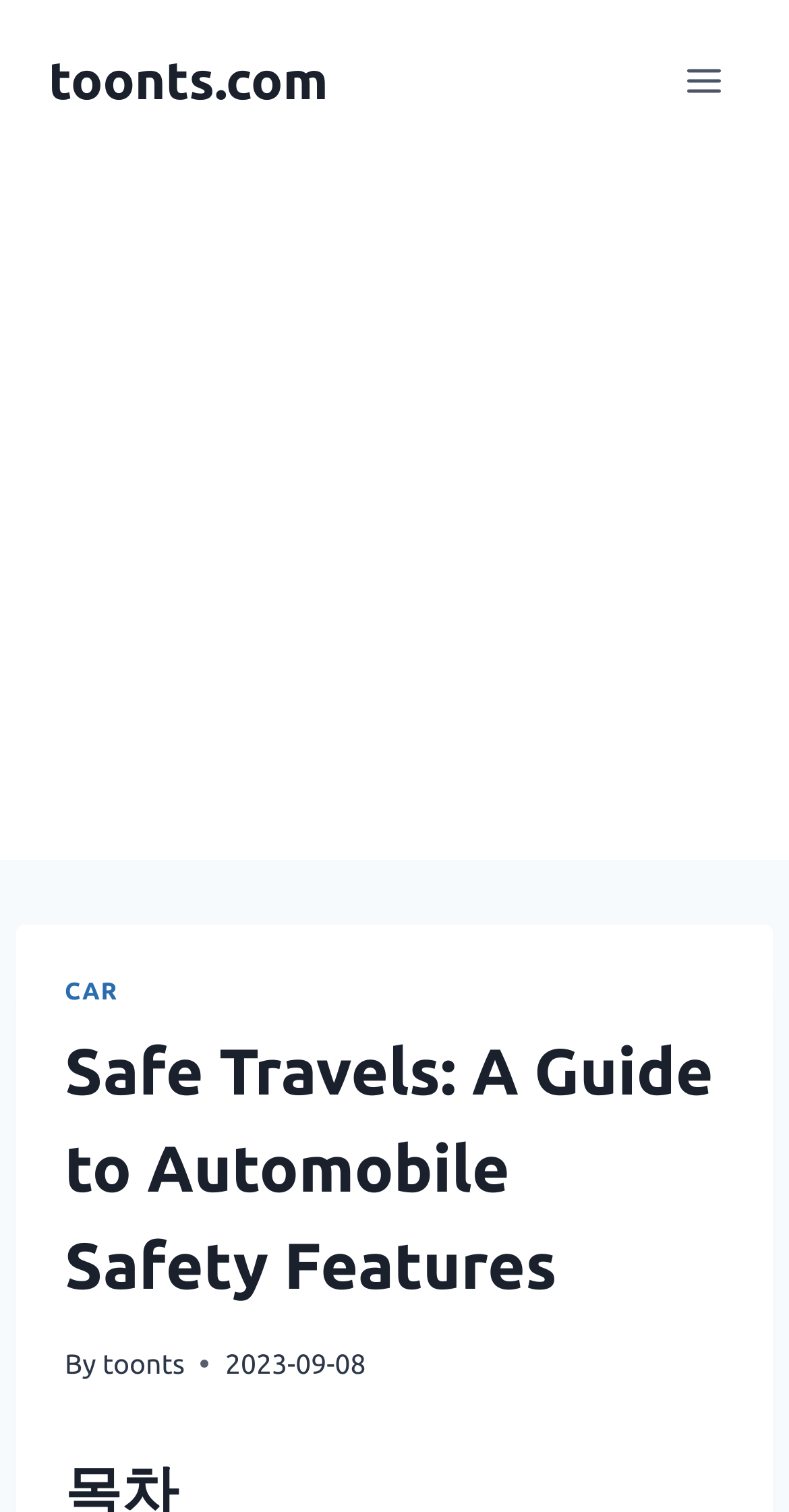What is the category of the article?
Using the information from the image, give a concise answer in one word or a short phrase.

CAR